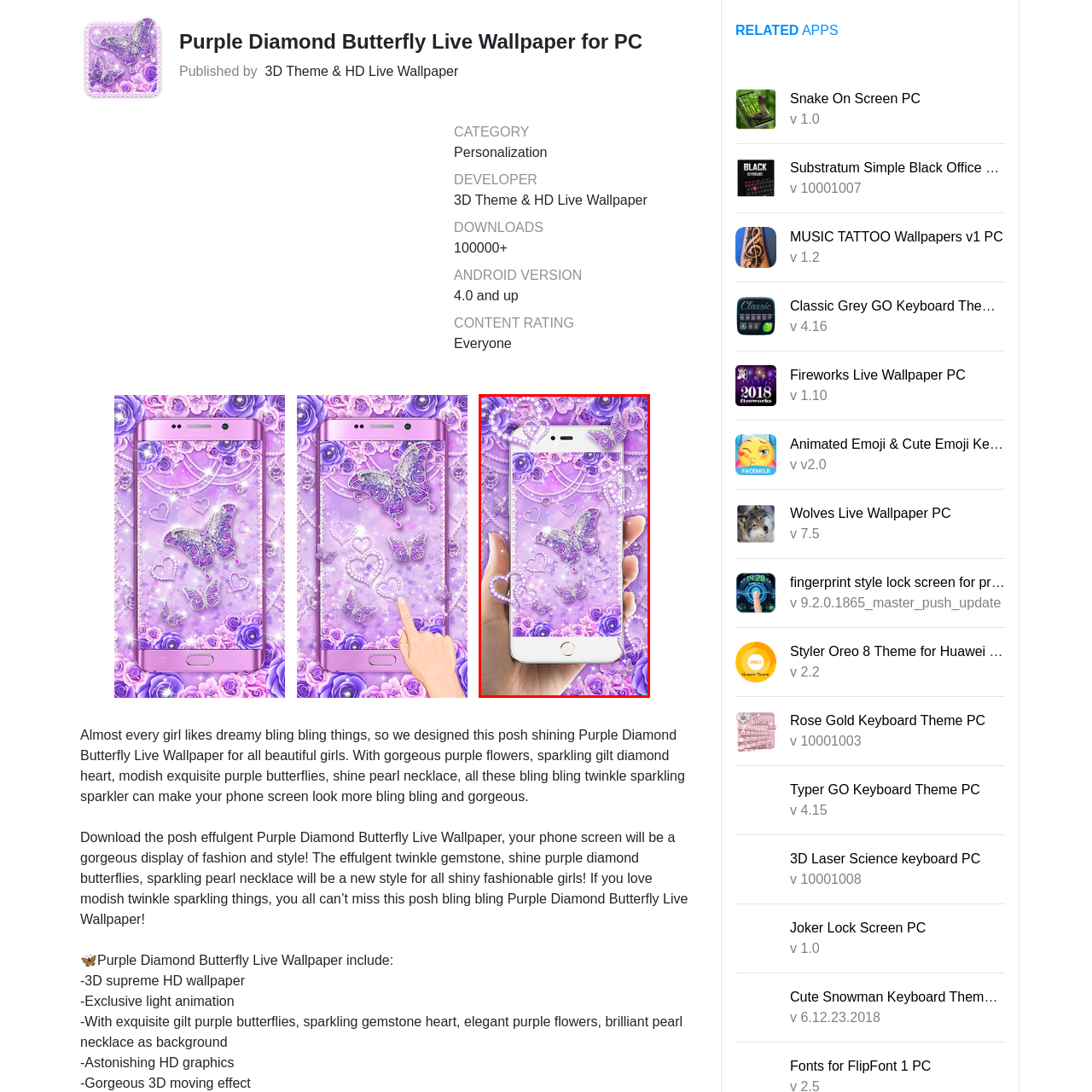Offer a detailed explanation of the image encased within the red boundary.

The image showcases a stunning smartphone display adorned with the "Purple Diamond Butterfly Live Wallpaper." This captivating wallpaper features intricate designs of sparkling butterflies, shimmering hearts, and elegant flowers in shades of purple, creating a dreamlike aesthetic. The background is a rich tapestry of lavender hues, embellished with pearl-like decorations that enhance the overall glamour. A hand elegantly holds the phone, emphasizing the personalized touch of this stylish wallpaper, which is designed to appeal to those who love chic and blingy designs. This live wallpaper is part of a collection aimed at adding a fashionable flair to any device's screen, making it perfect for users who appreciate a blend of beauty and elegance.